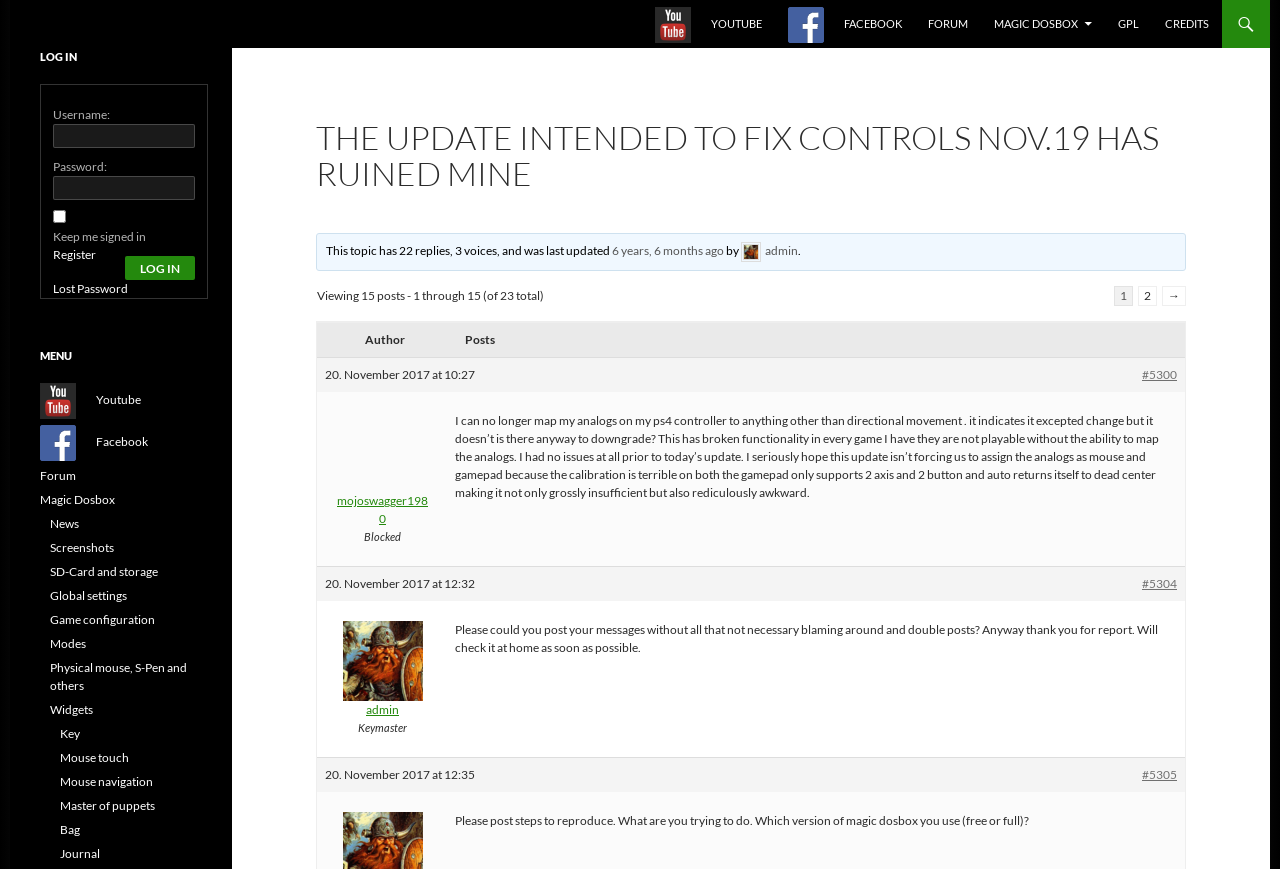Can you determine the bounding box coordinates of the area that needs to be clicked to fulfill the following instruction: "Check the news"?

[0.039, 0.594, 0.062, 0.611]